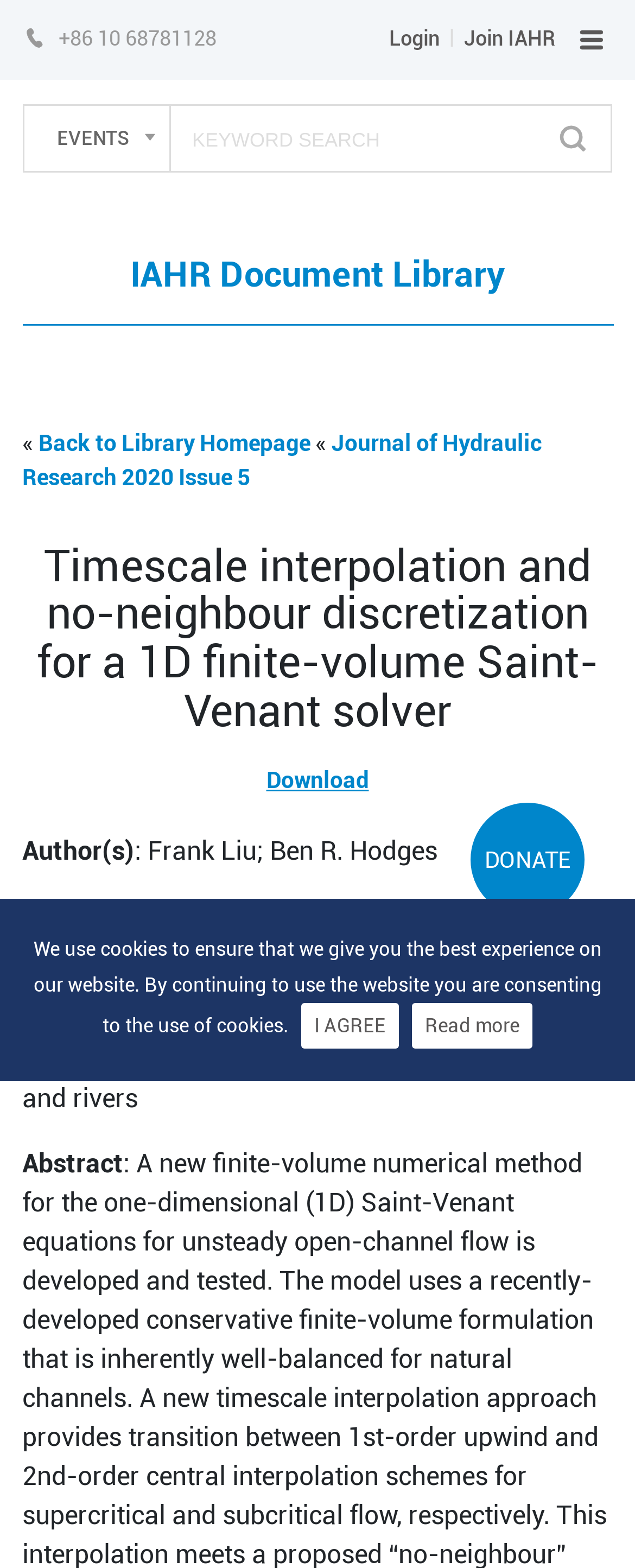What is the phone number on the top right?
Please craft a detailed and exhaustive response to the question.

I found the phone number by looking at the top right section of the webpage, where I saw a static text element with the phone number '+86 10 68781128'.